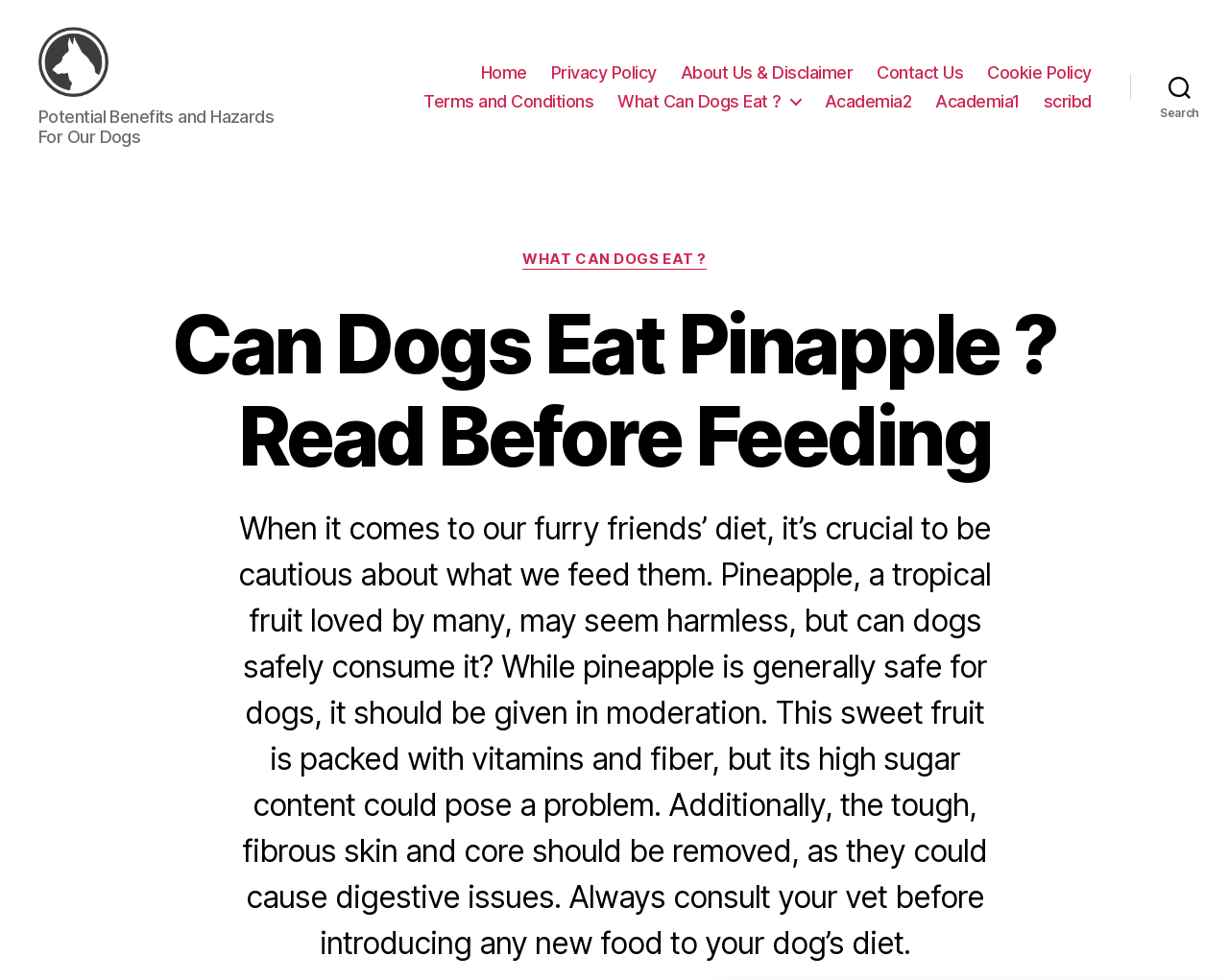Find the bounding box coordinates for the UI element that matches this description: "REACH OUT TO US!".

None